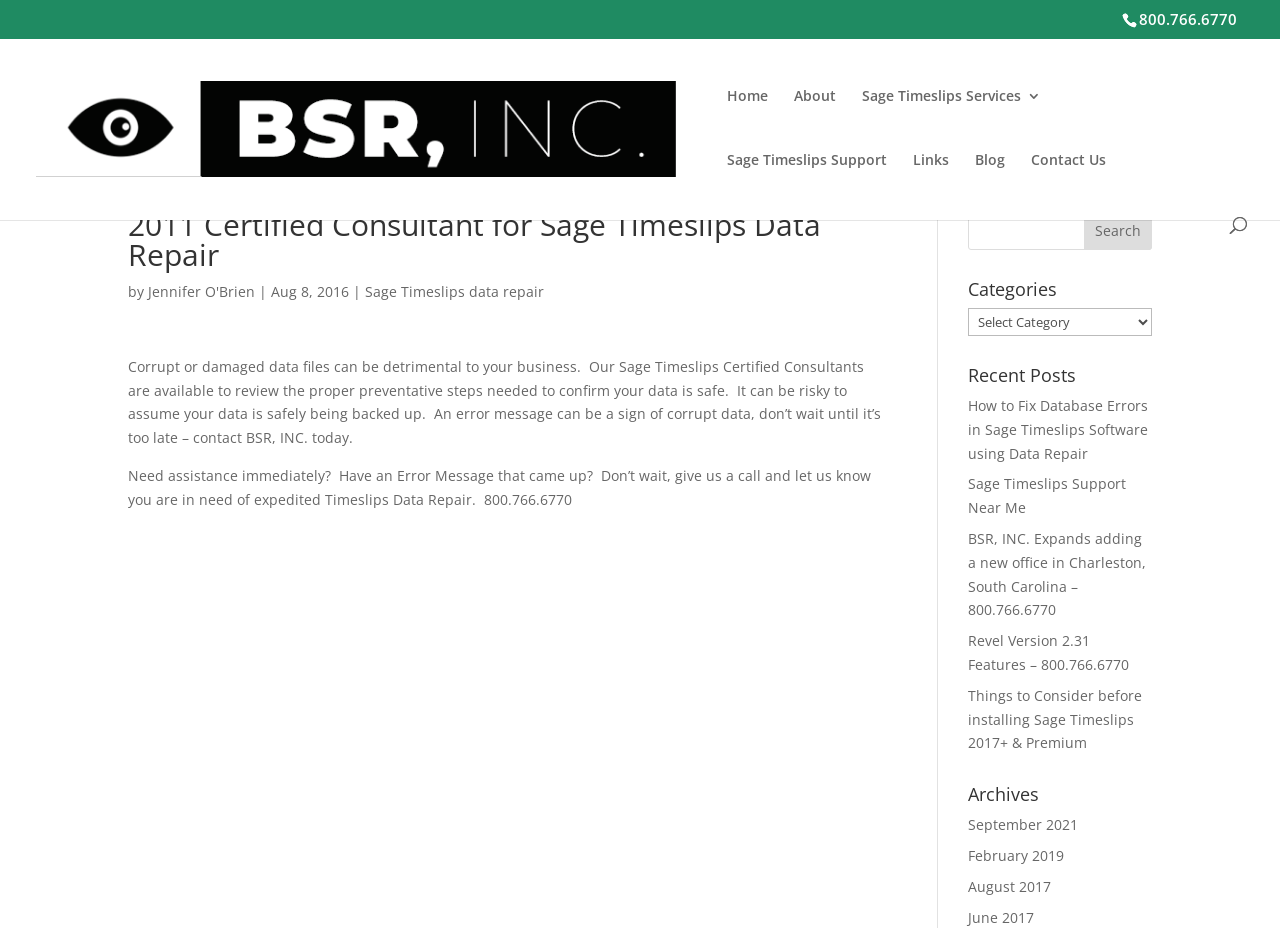How many categories are there in the 'Categories' section? Refer to the image and provide a one-word or short phrase answer.

Unknown